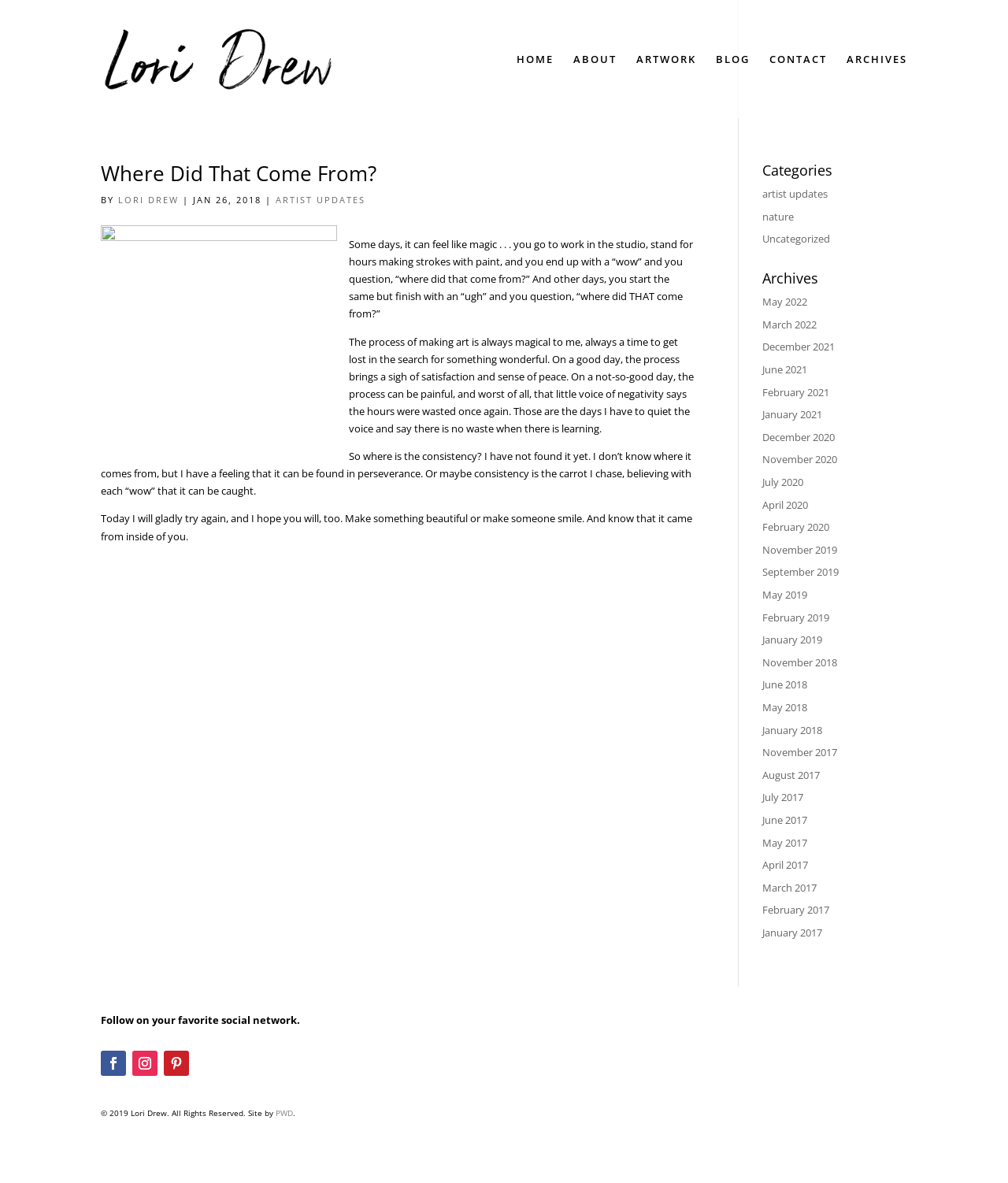From the image, can you give a detailed response to the question below:
What is the name of the artist?

The name of the artist can be found in the link 'Lori Drew' at the top of the webpage, which is also the title of the webpage. Additionally, the name 'Lori Drew' appears in the article section, specifically in the link 'LORI DREW' and in the copyright information at the bottom of the webpage.